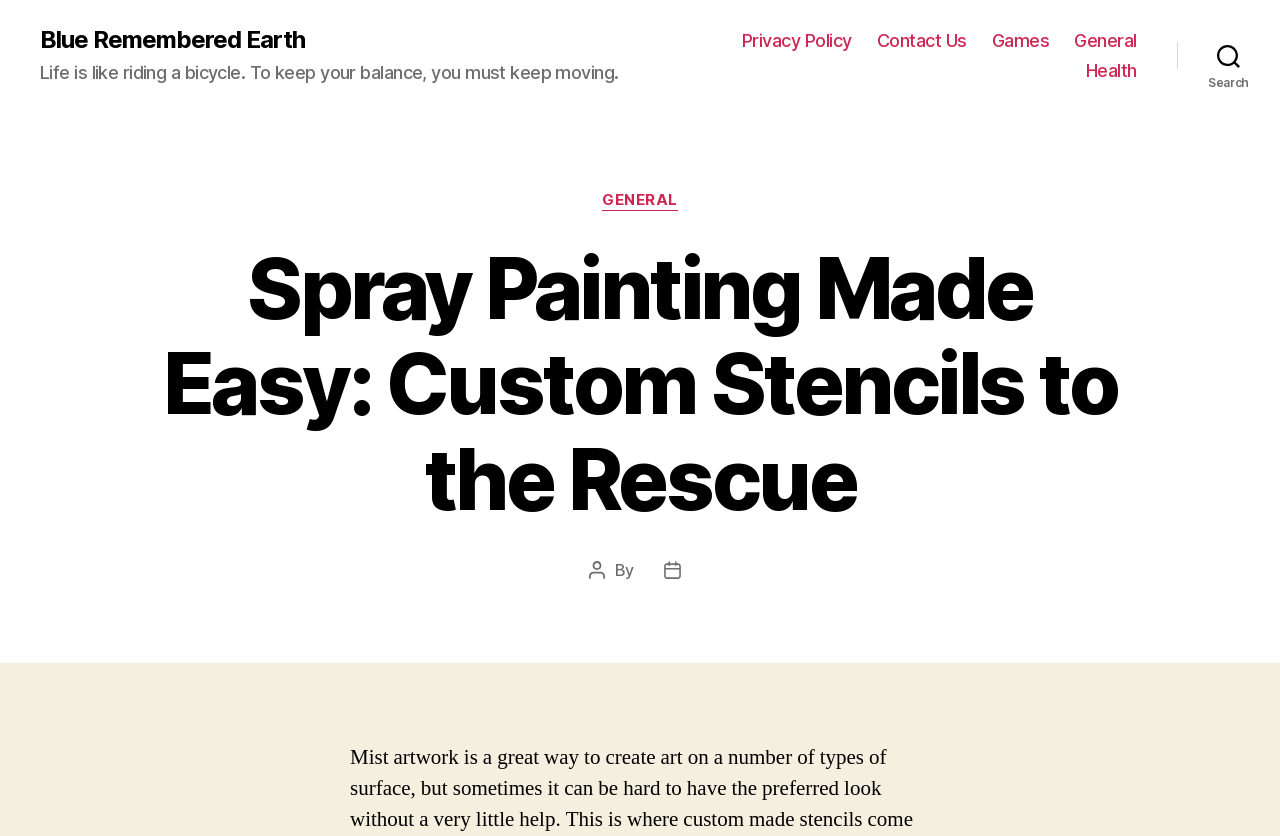Given the description General, predict the bounding box coordinates of the UI element. Ensure the coordinates are in the format (top-left x, top-left y, bottom-right x, bottom-right y) and all values are between 0 and 1.

[0.47, 0.228, 0.53, 0.252]